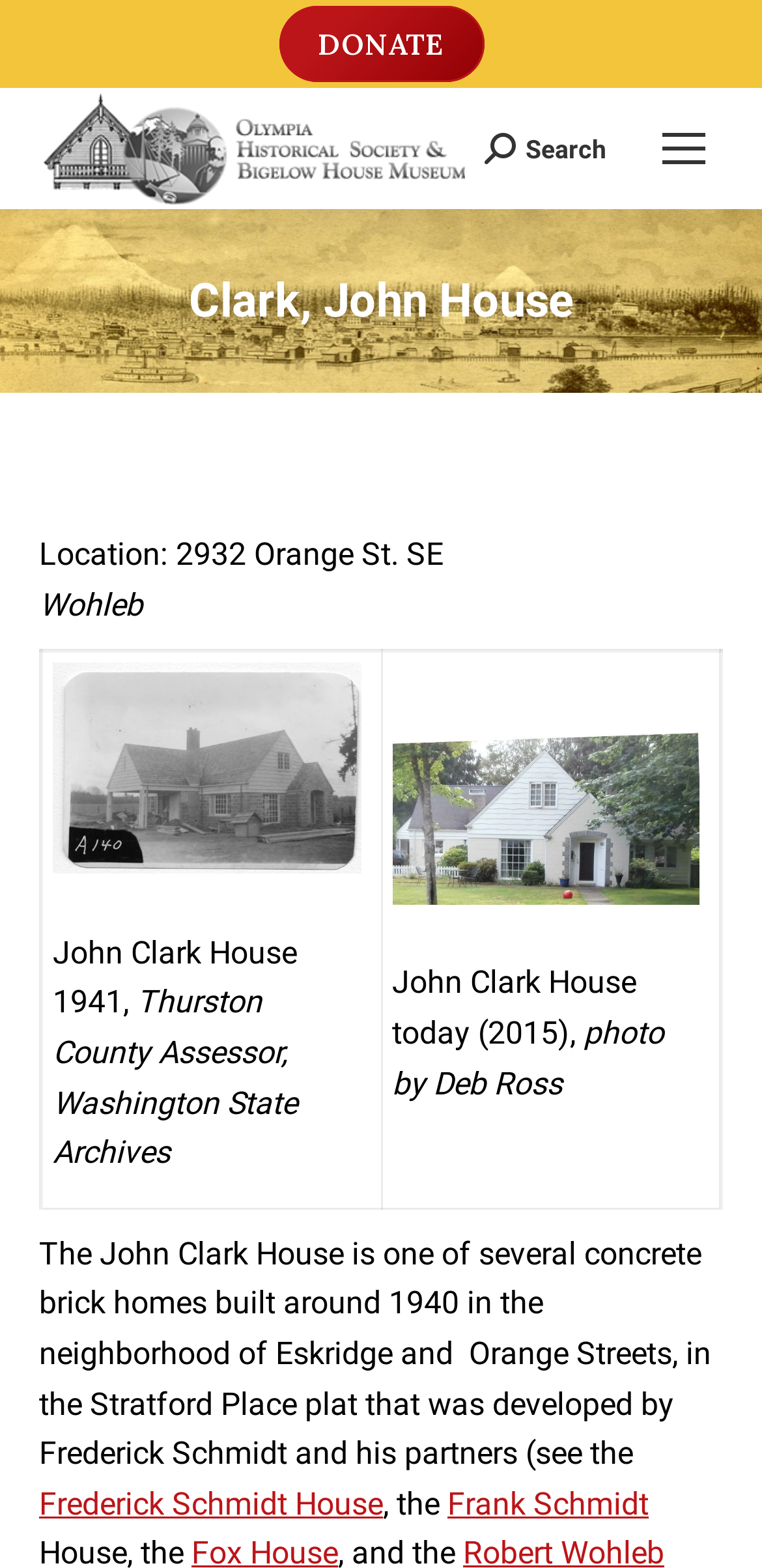What is the main title displayed on this webpage?

Clark, John House